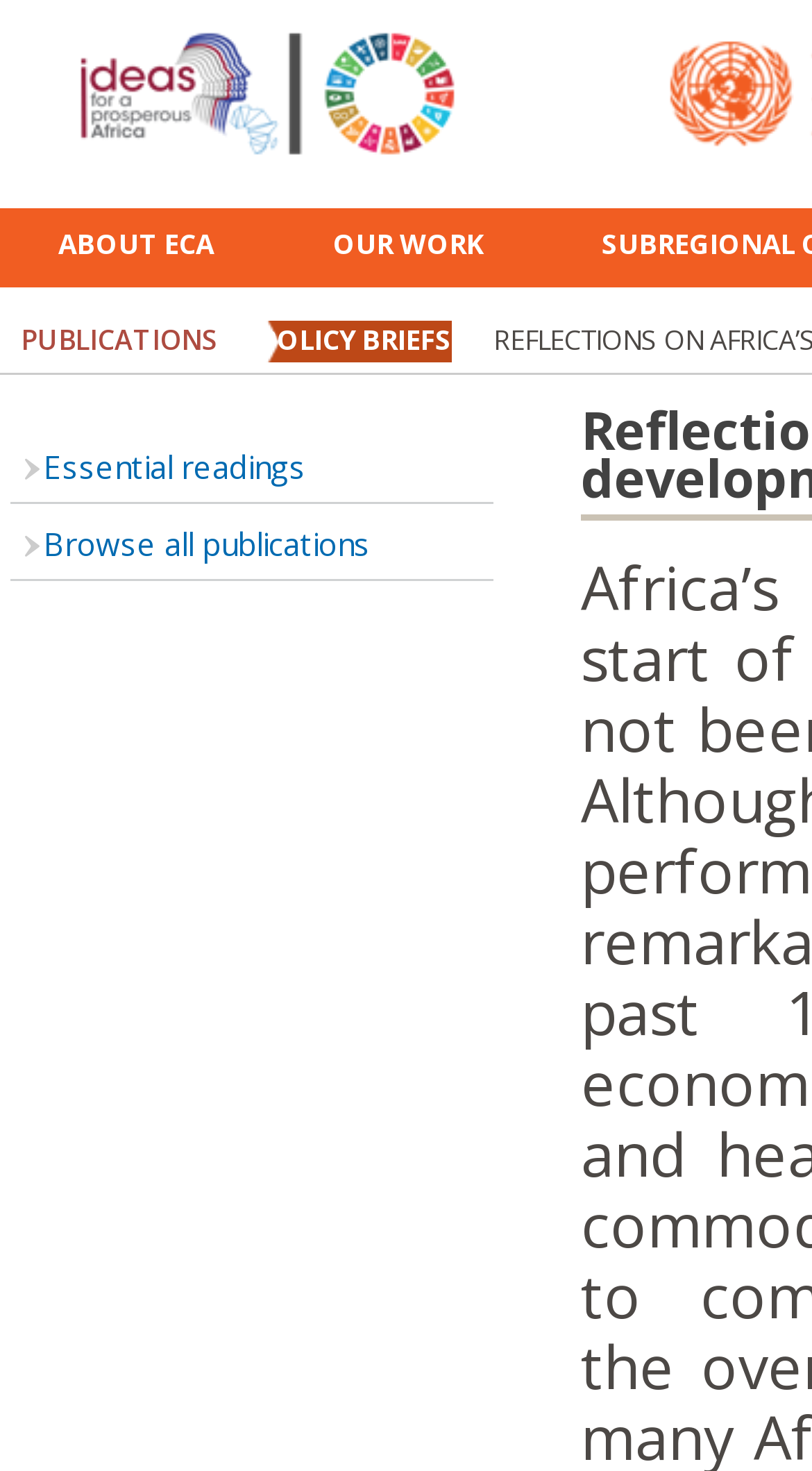Identify the bounding box for the described UI element. Provide the coordinates in (top-left x, top-left y, bottom-right x, bottom-right y) format with values ranging from 0 to 1: Publications

[0.026, 0.213, 0.269, 0.249]